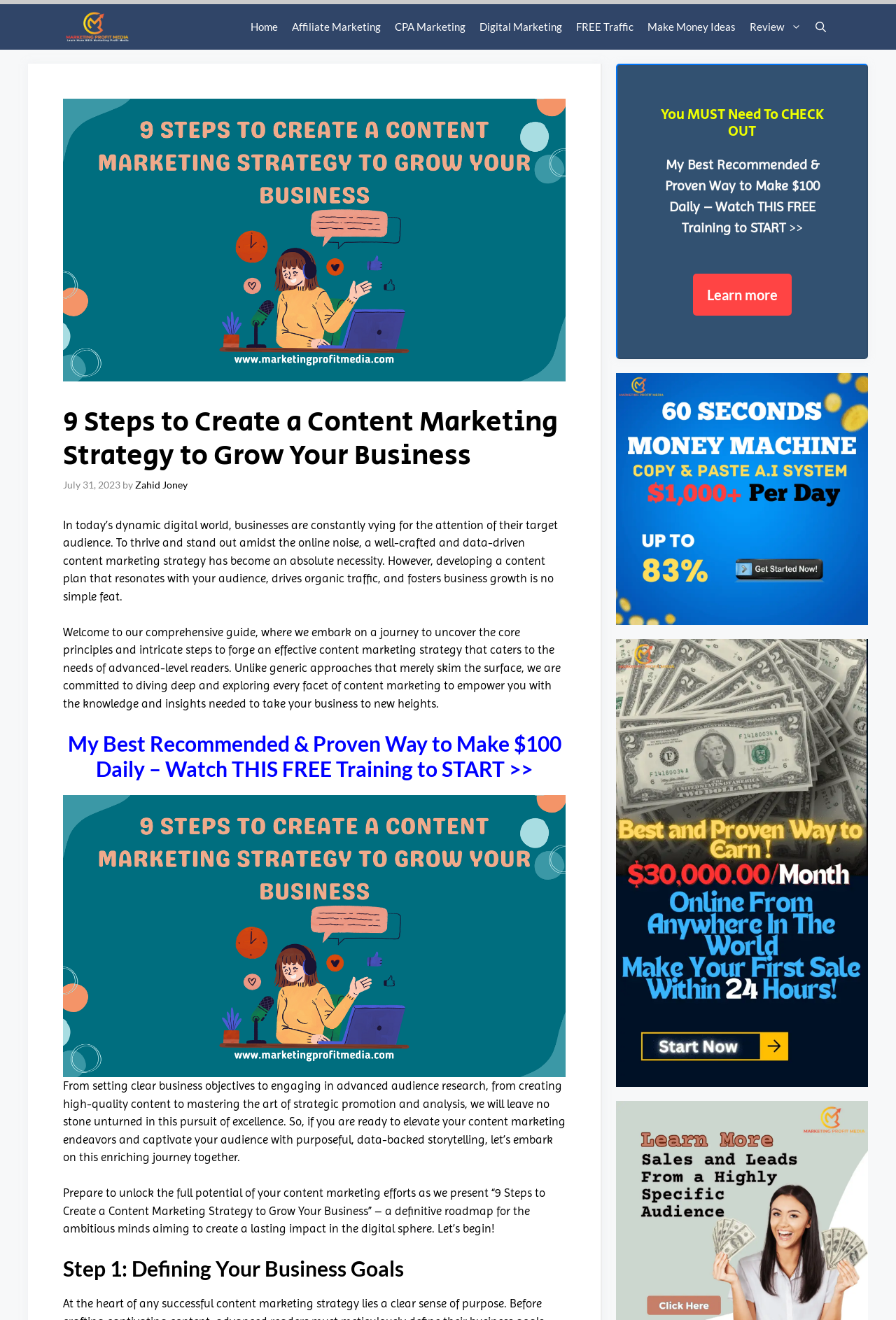Please identify the bounding box coordinates of the element I should click to complete this instruction: 'Click on the 'Home' link'. The coordinates should be given as four float numbers between 0 and 1, like this: [left, top, right, bottom].

[0.272, 0.003, 0.318, 0.038]